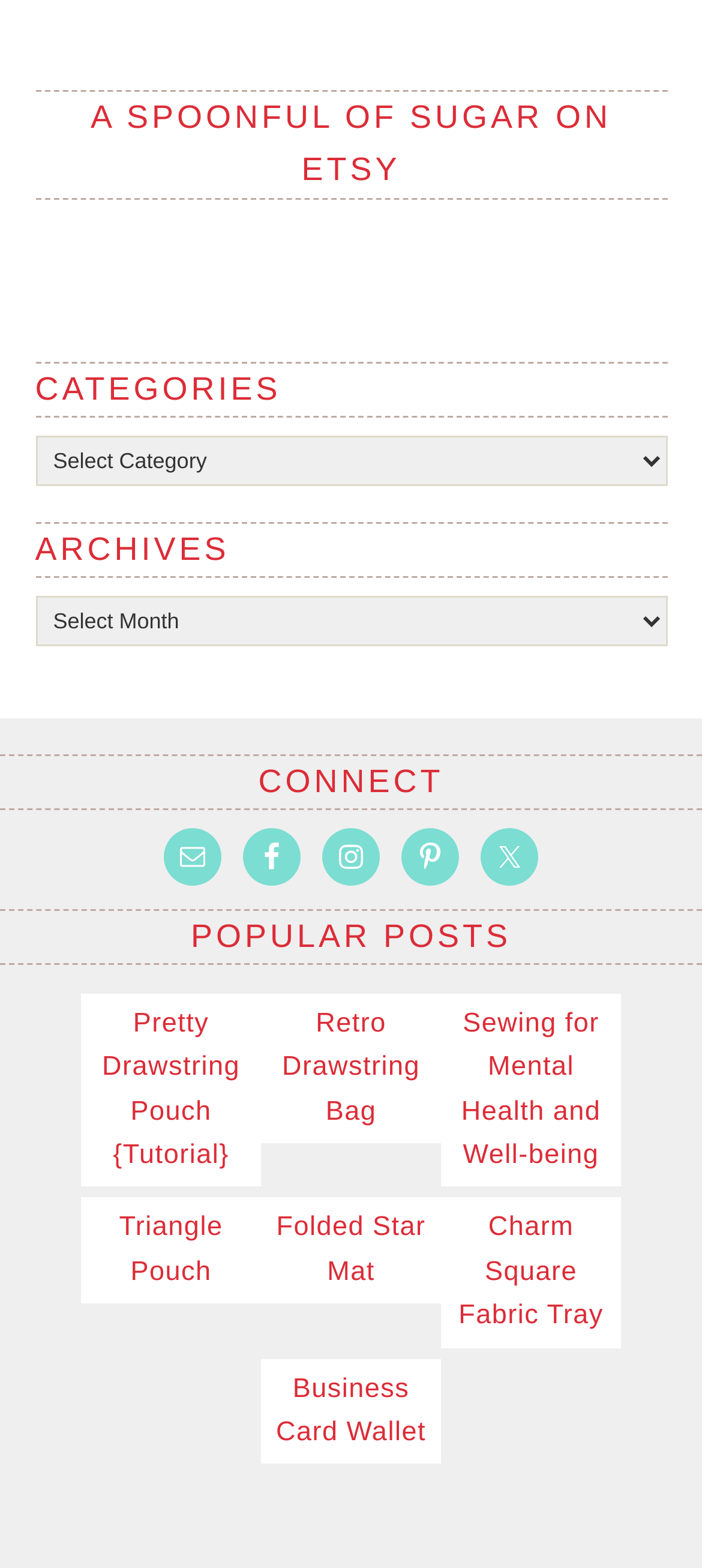Determine the bounding box for the HTML element described here: "Triangle Pouch". The coordinates should be given as [left, top, right, bottom] with each number being a float between 0 and 1.

[0.128, 0.77, 0.359, 0.826]